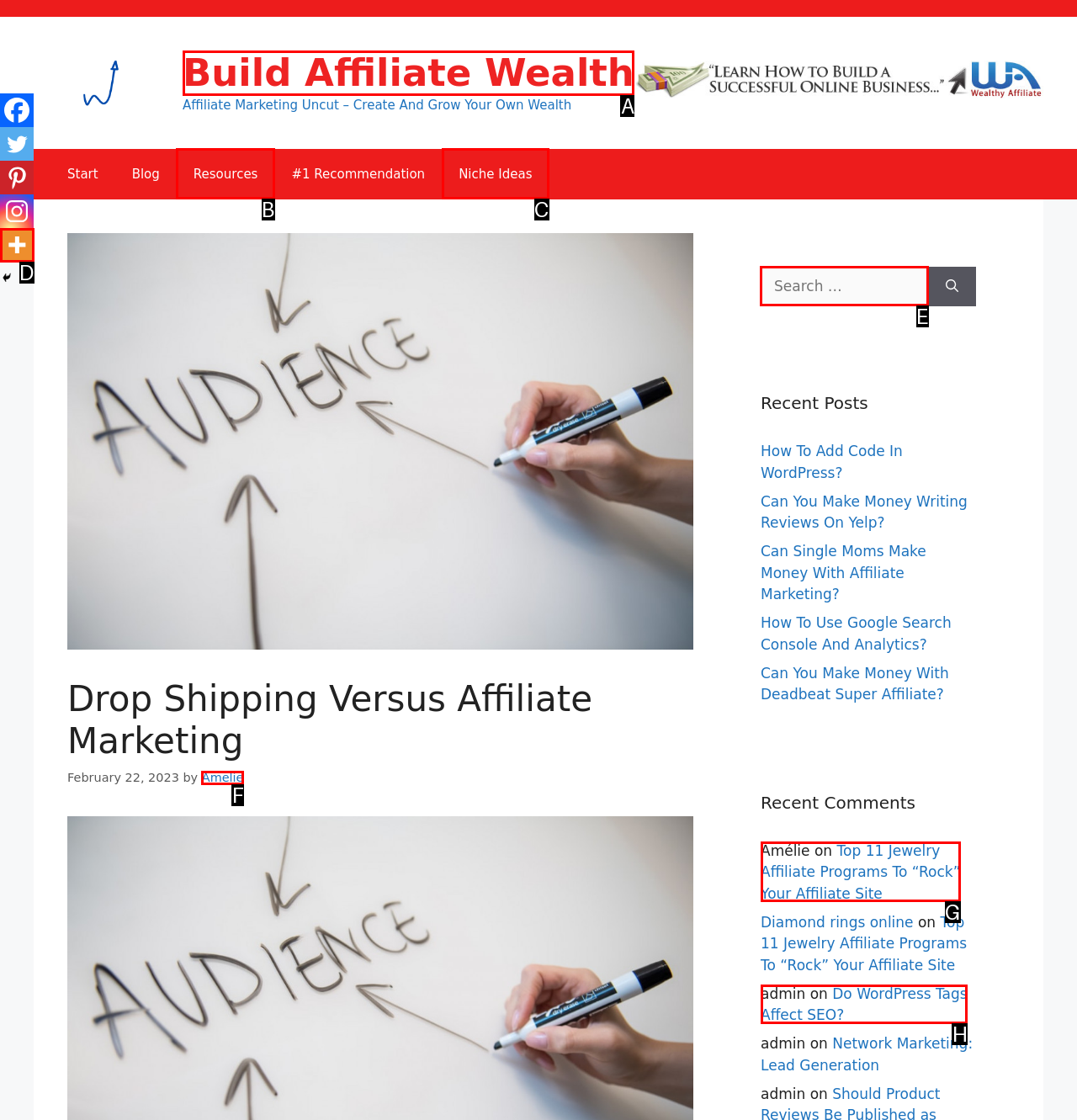Select the appropriate bounding box to fulfill the task: Search for something Respond with the corresponding letter from the choices provided.

E